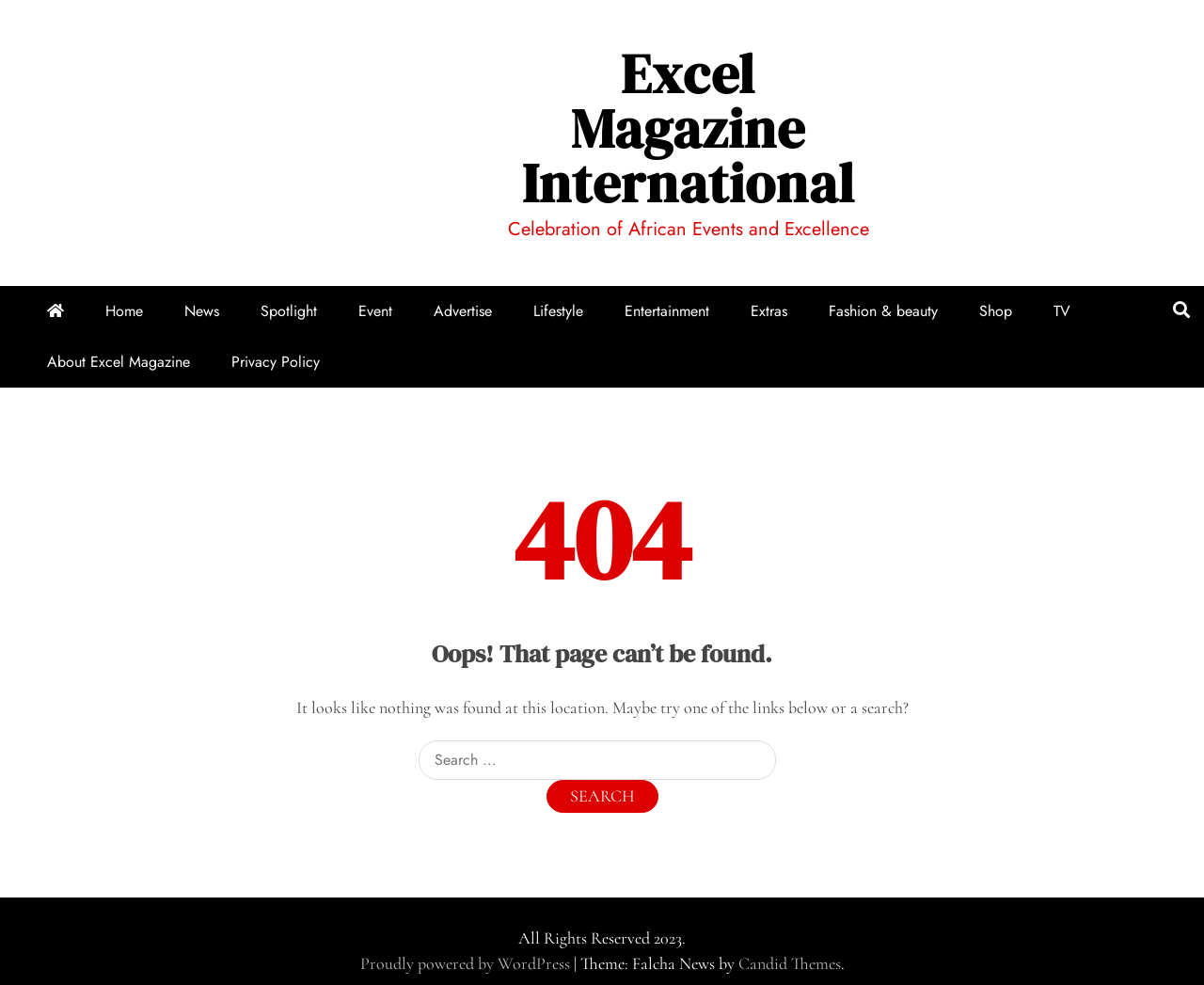Please find the bounding box for the following UI element description. Provide the coordinates in (top-left x, top-left y, bottom-right x, bottom-right y) format, with values between 0 and 1: Fashion & beauty

[0.673, 0.29, 0.795, 0.342]